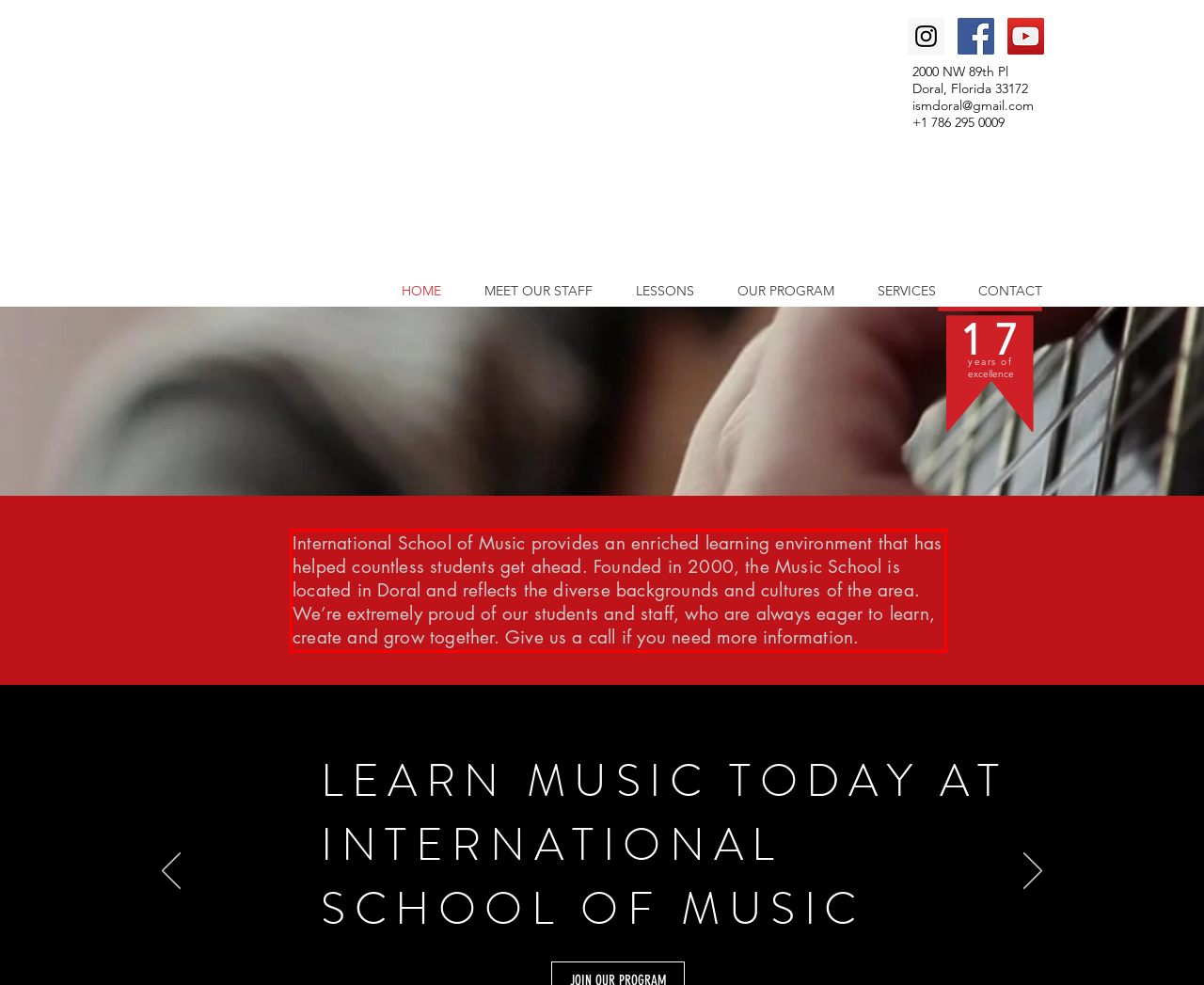Using the provided screenshot of a webpage, recognize and generate the text found within the red rectangle bounding box.

International School of Music provides an enriched learning environment that has helped countless students get ahead. Founded in 2000, the Music School is located in Doral and reflects the diverse backgrounds and cultures of the area. We’re extremely proud of our students and staff, who are always eager to learn, create and grow together. Give us a call if you need more information.